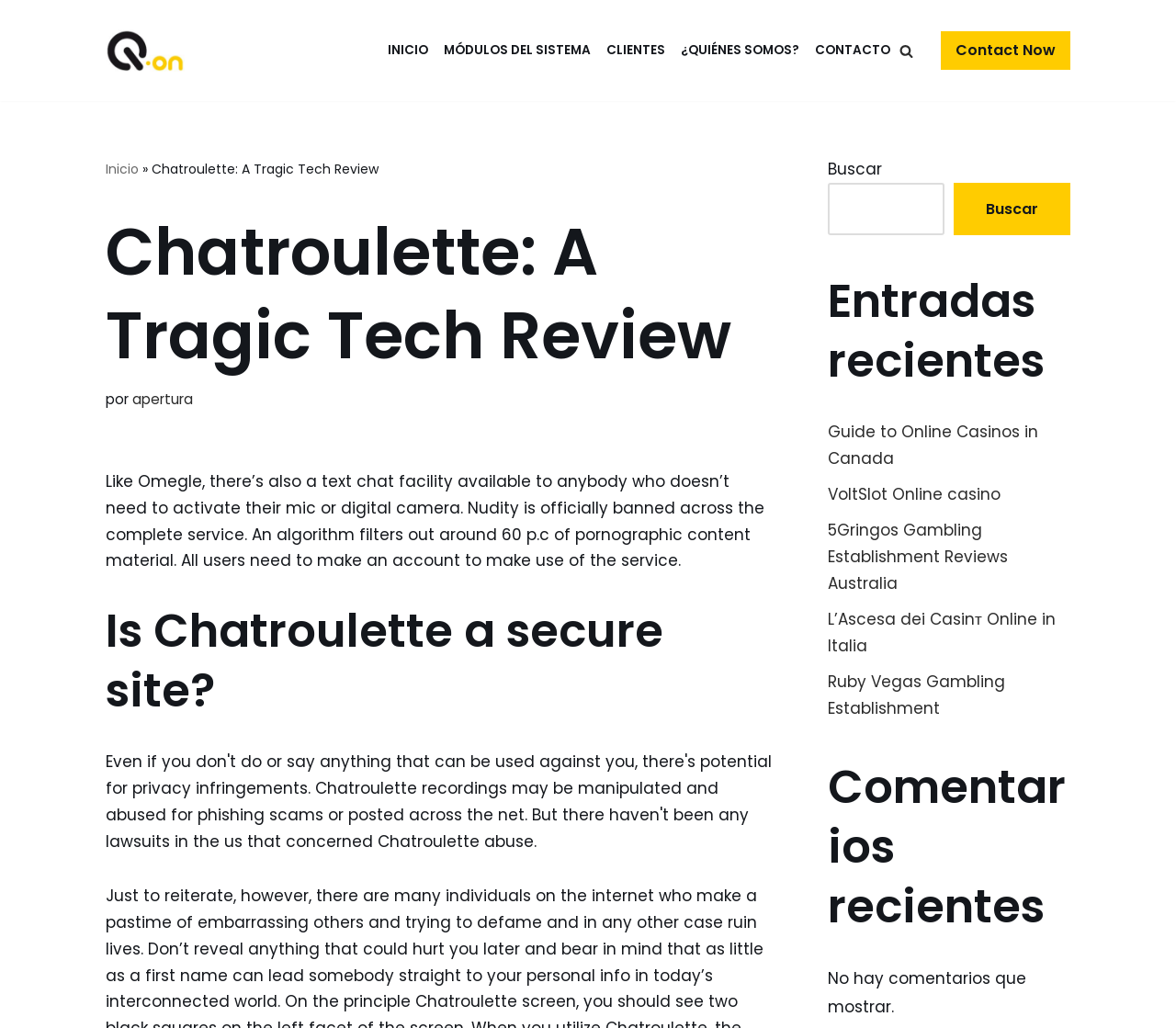Determine the bounding box coordinates of the region I should click to achieve the following instruction: "Open the search bar". Ensure the bounding box coordinates are four float numbers between 0 and 1, i.e., [left, top, right, bottom].

None